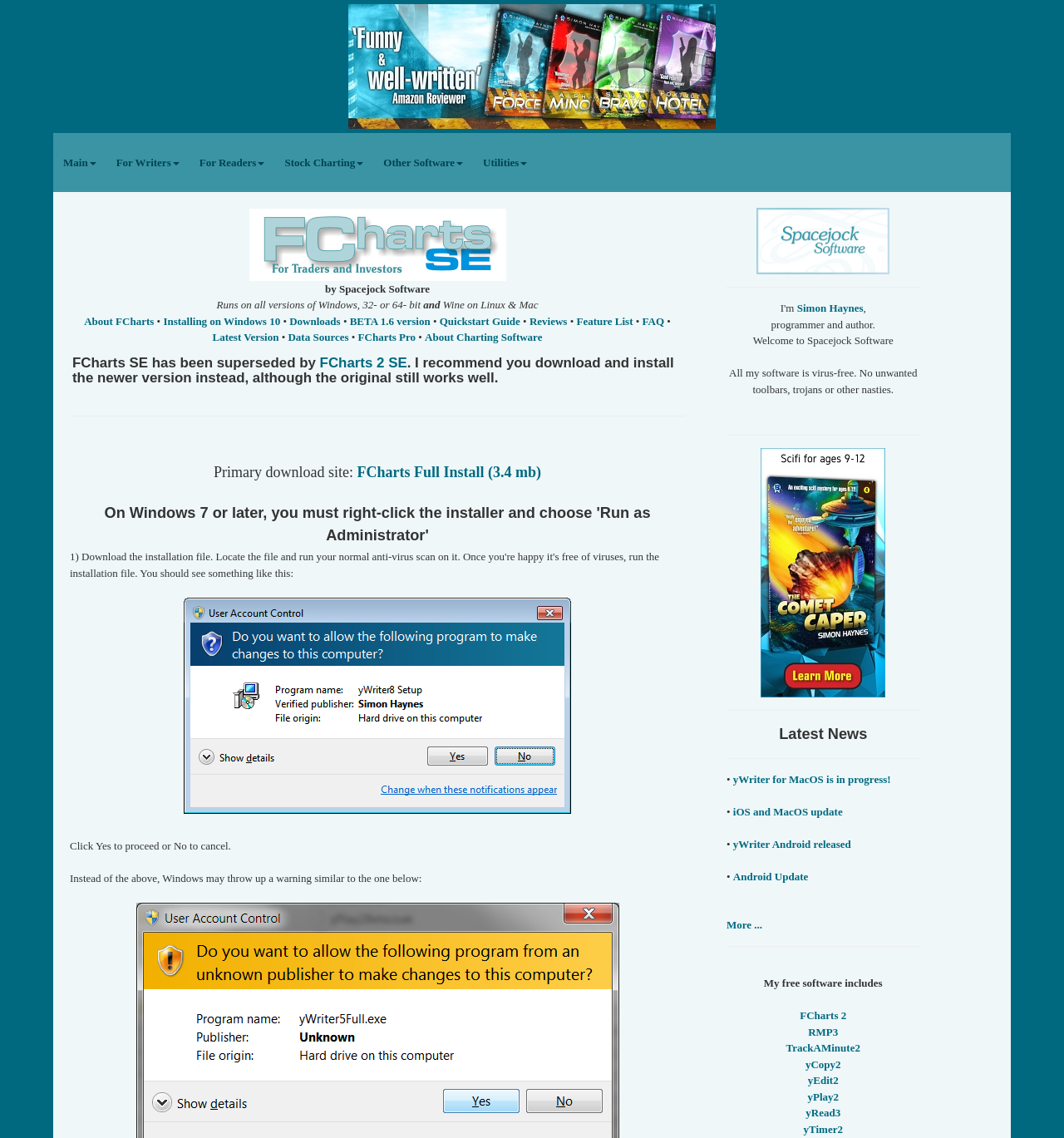Please predict the bounding box coordinates of the element's region where a click is necessary to complete the following instruction: "Download the FCharts Full Install". The coordinates should be represented by four float numbers between 0 and 1, i.e., [left, top, right, bottom].

[0.336, 0.408, 0.509, 0.422]